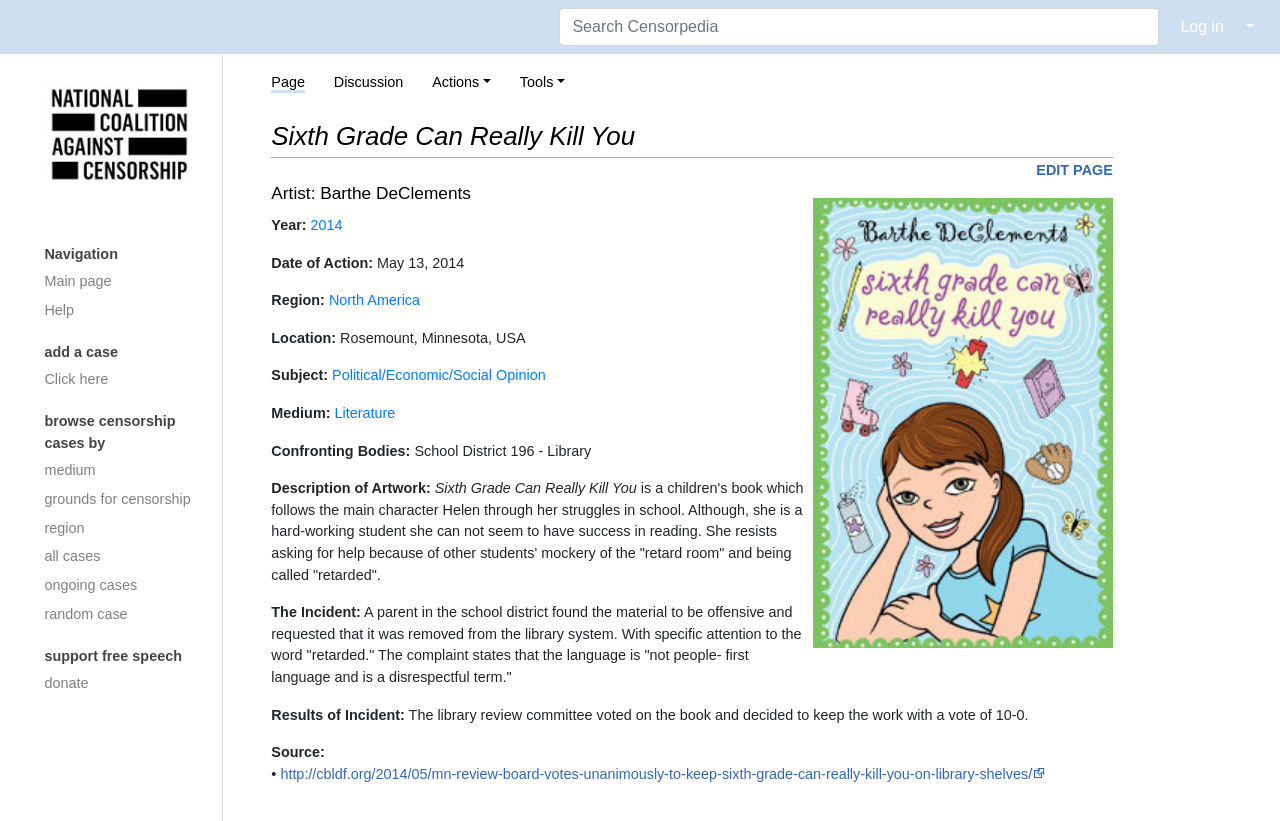Create an elaborate caption that covers all aspects of the webpage.

The webpage is about a censorship case related to the book "Sixth Grade Can Really Kill You" by Barthe DeClements. At the top of the page, there is a search bar and a login button, followed by a dropdown menu with navigation options. Below this, there is a heading with the title of the book, and an "EDIT PAGE" link.

To the right of the heading, there is an image of the book cover. Below the heading, there are several sections of text, including information about the book's artist, year of publication, date of action, region, location, subject, medium, and confronting bodies. Each section has a label and a corresponding value, such as "Year: 2014" and "Region: North America".

Further down the page, there is a description of the artwork, which summarizes the plot of the book. This is followed by a section describing the incident that led to the censorship case, which involves a parent requesting the book's removal from a library system due to offensive language. The results of the incident are also described, including the library review committee's decision to keep the book on the shelves.

At the bottom of the page, there is a section with a source citation, which includes a link to an external webpage with more information about the case. Overall, the page provides a detailed summary of the censorship case related to "Sixth Grade Can Really Kill You".